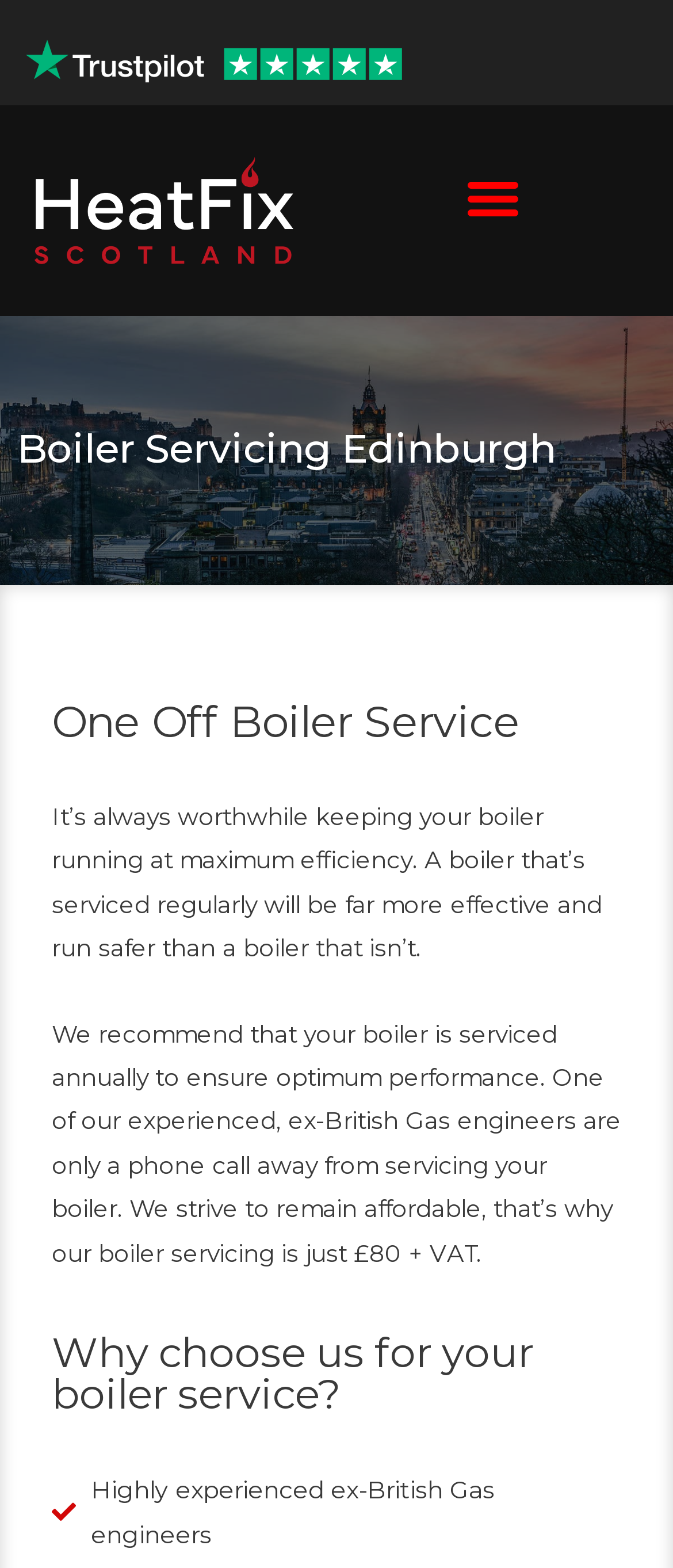What is the recommended frequency for boiler servicing?
Please provide a detailed and thorough answer to the question.

According to the webpage, it is recommended to service the boiler annually to ensure optimum performance, as stated in the text 'We recommend that your boiler is serviced annually to ensure optimum performance.'